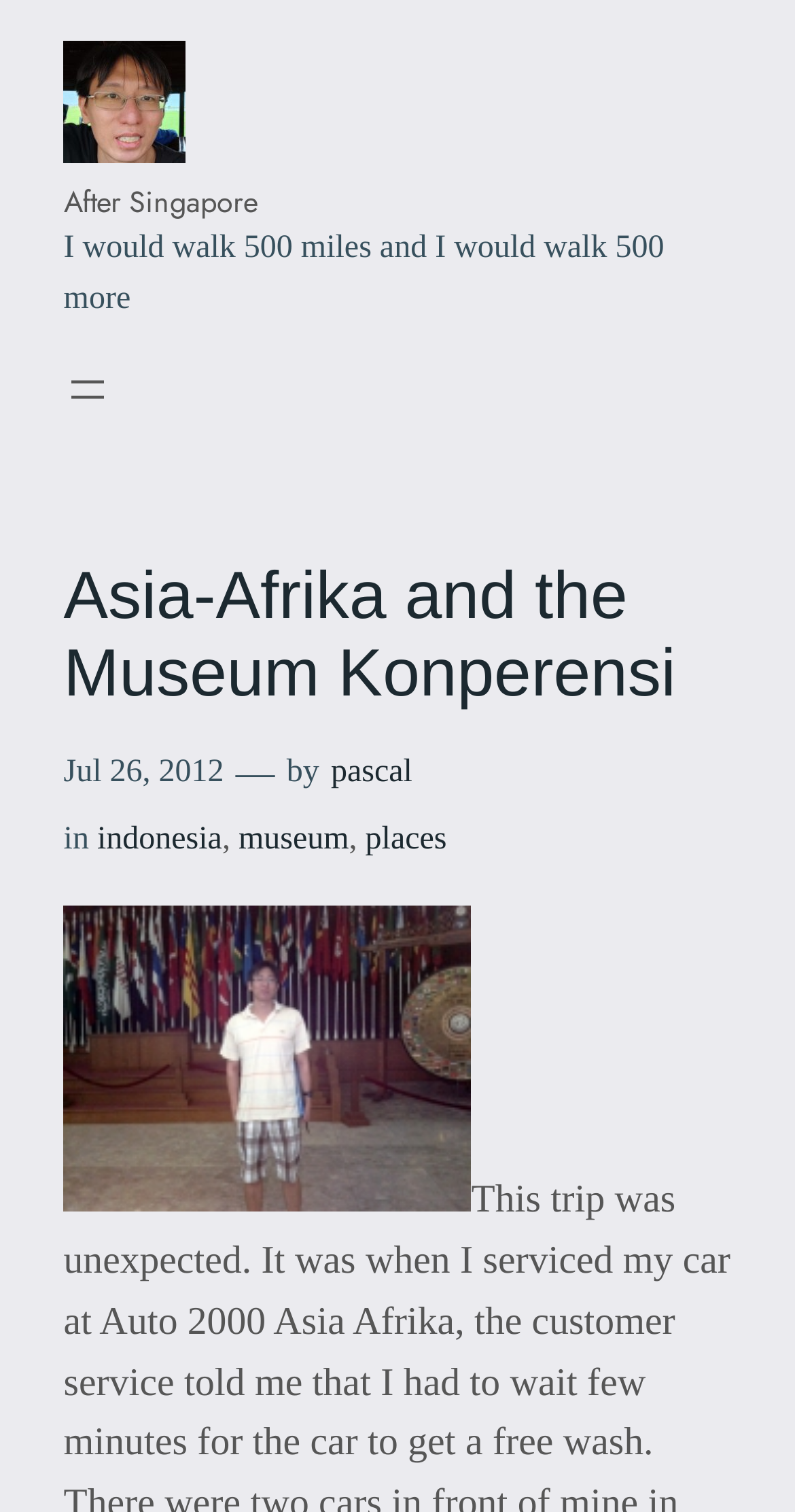Pinpoint the bounding box coordinates of the clickable element to carry out the following instruction: "Visit the 'indonesia' page."

[0.122, 0.544, 0.279, 0.567]